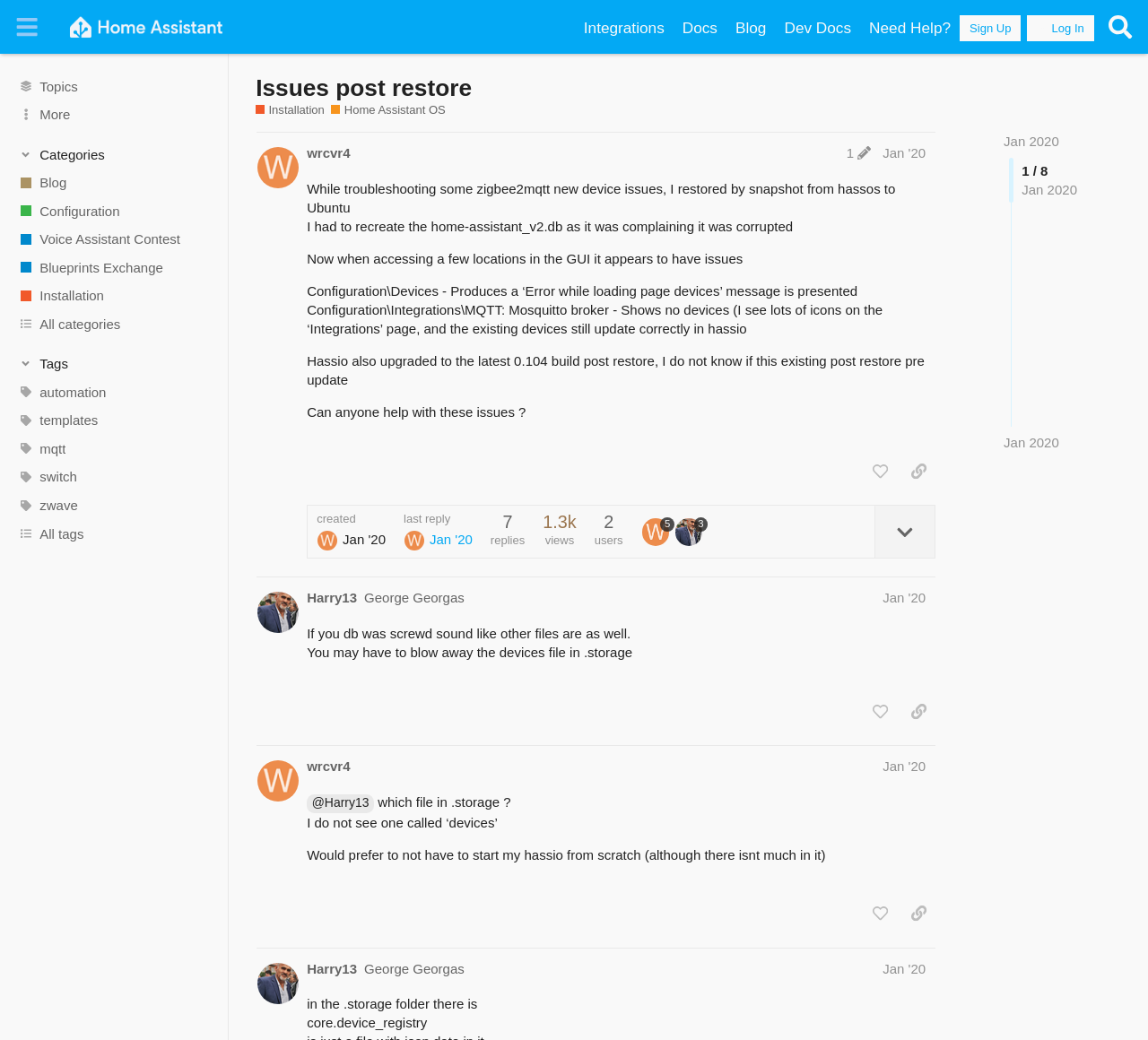Find the bounding box coordinates for the element that must be clicked to complete the instruction: "Like the post". The coordinates should be four float numbers between 0 and 1, indicated as [left, top, right, bottom].

[0.752, 0.439, 0.781, 0.468]